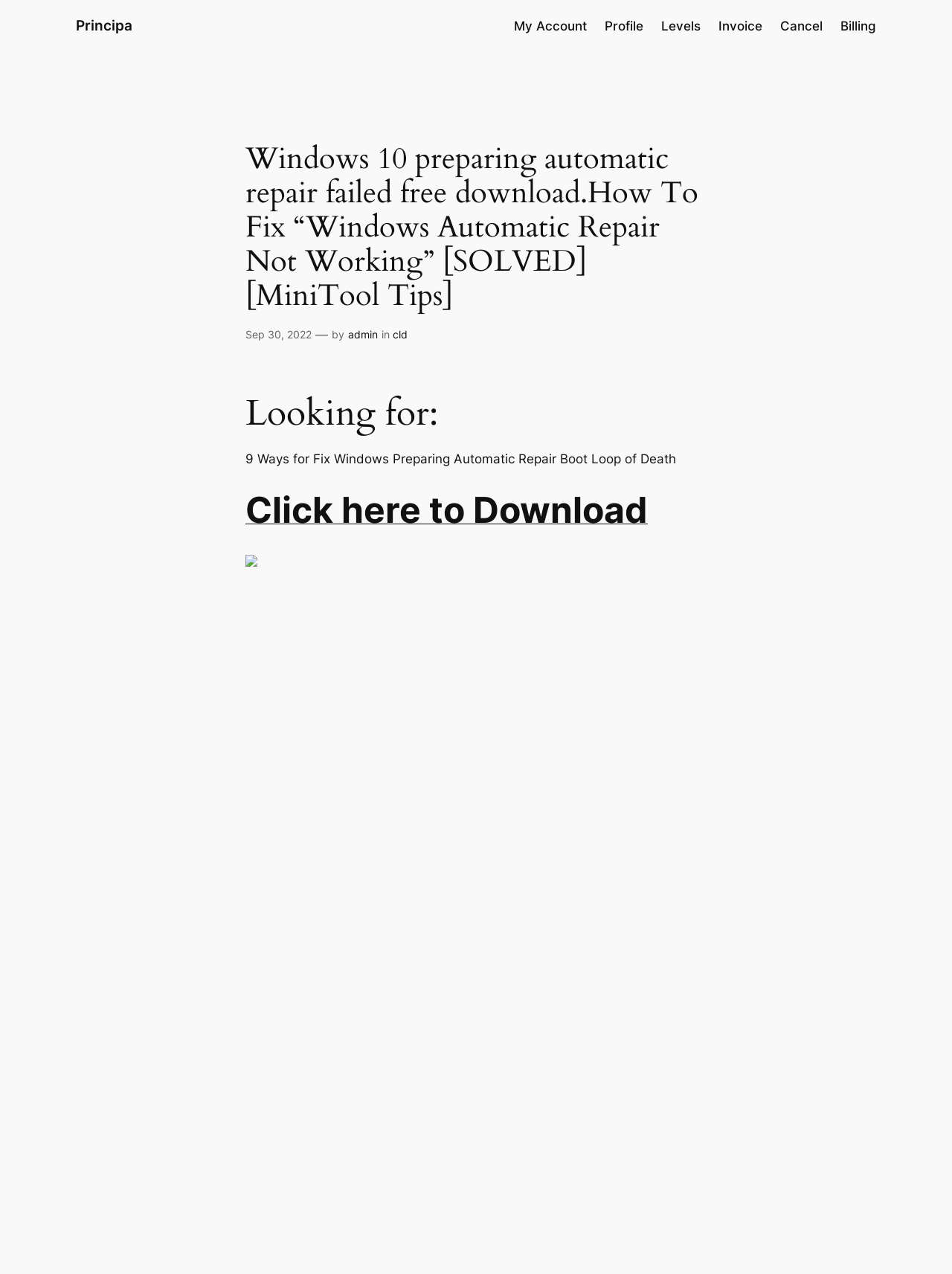Pinpoint the bounding box coordinates of the clickable element needed to complete the instruction: "Click on the 'My Account' link". The coordinates should be provided as four float numbers between 0 and 1: [left, top, right, bottom].

[0.54, 0.013, 0.616, 0.028]